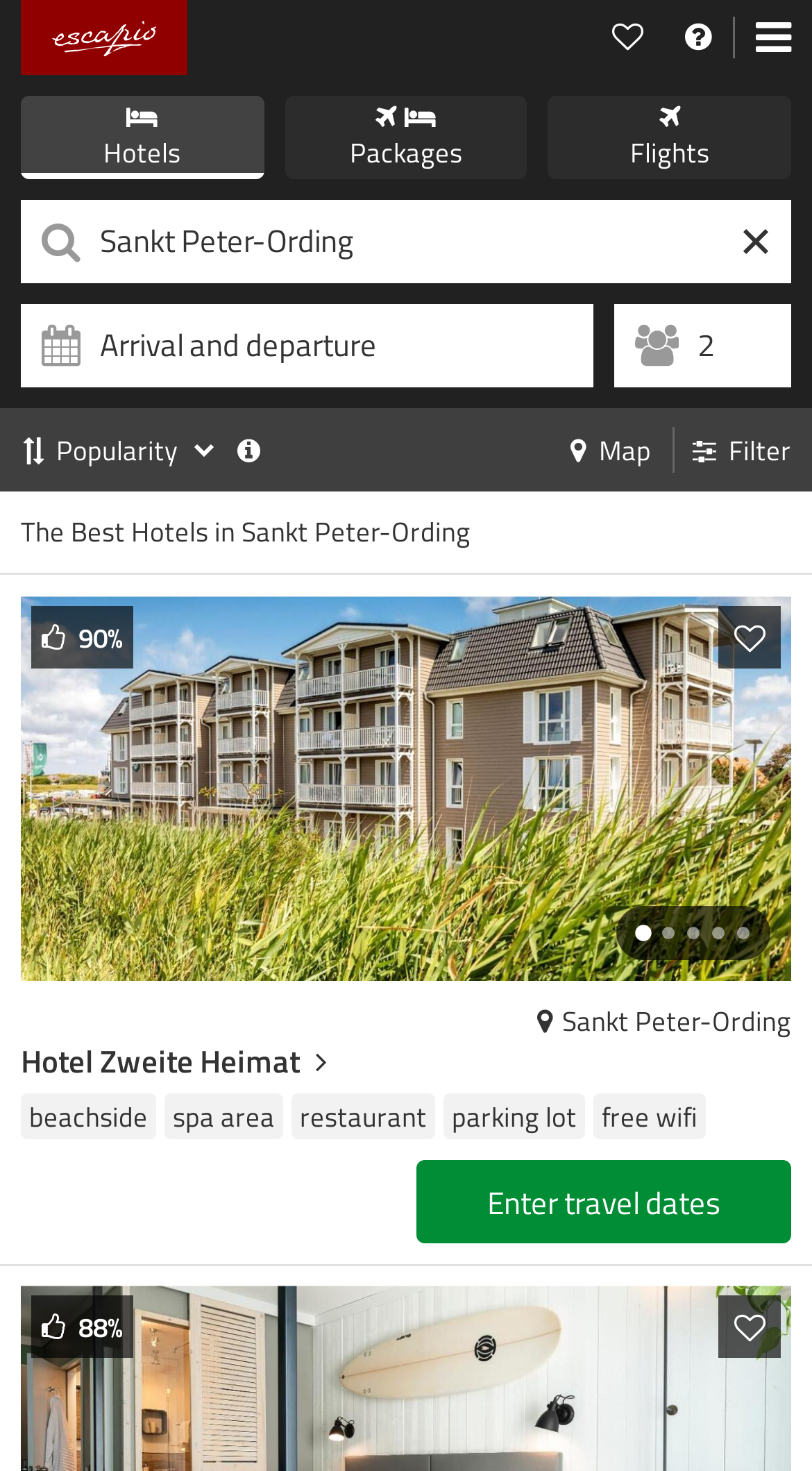Respond with a single word or phrase to the following question:
How can I reset the search filters?

Click the Reset button